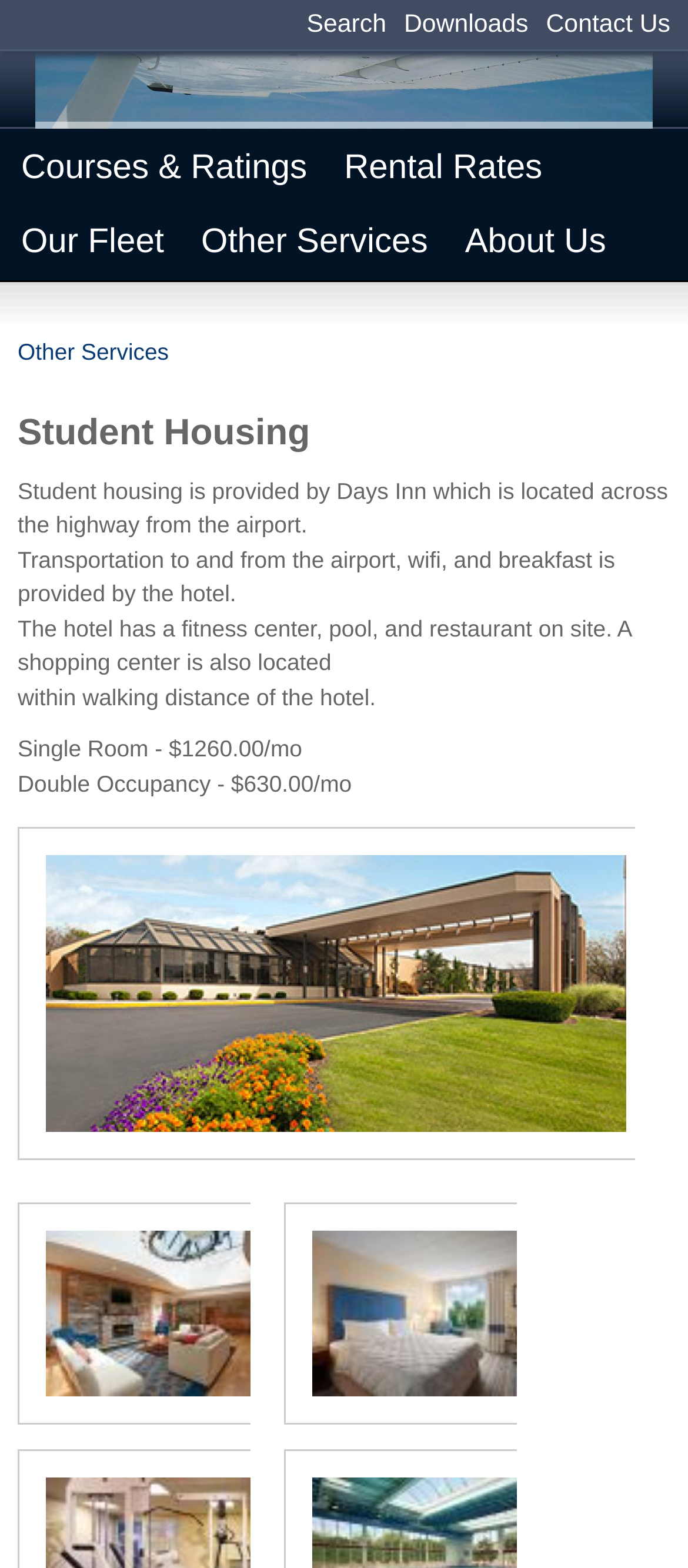How much does a single room cost per month?
Carefully analyze the image and provide a thorough answer to the question.

I found this answer by looking at the section of the webpage that lists the prices of different types of rooms, where it says 'Single Room - $1260.00/mo'.